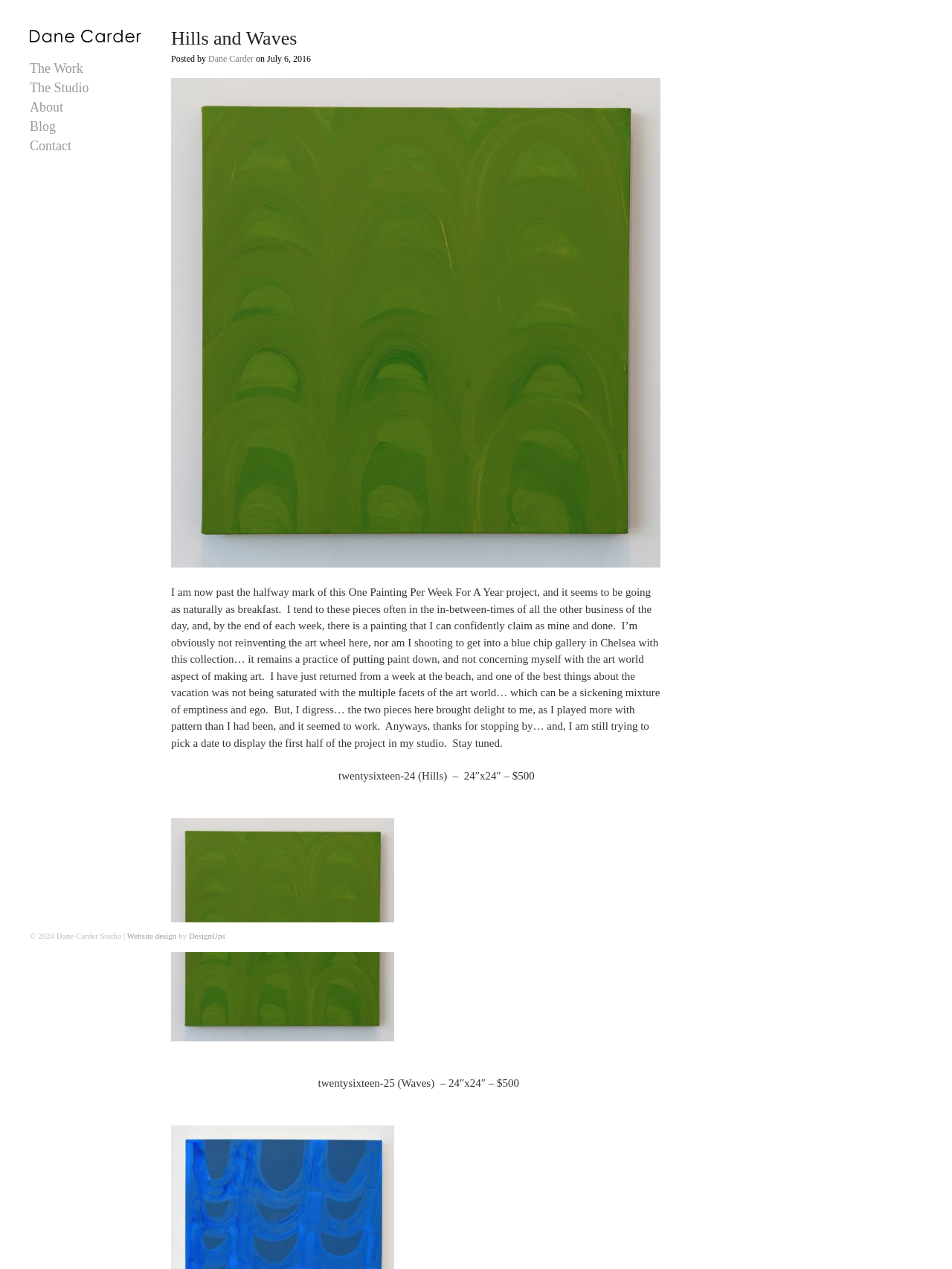Locate the bounding box coordinates of the element you need to click to accomplish the task described by this instruction: "Click on the 'The Work' link".

[0.031, 0.048, 0.148, 0.06]